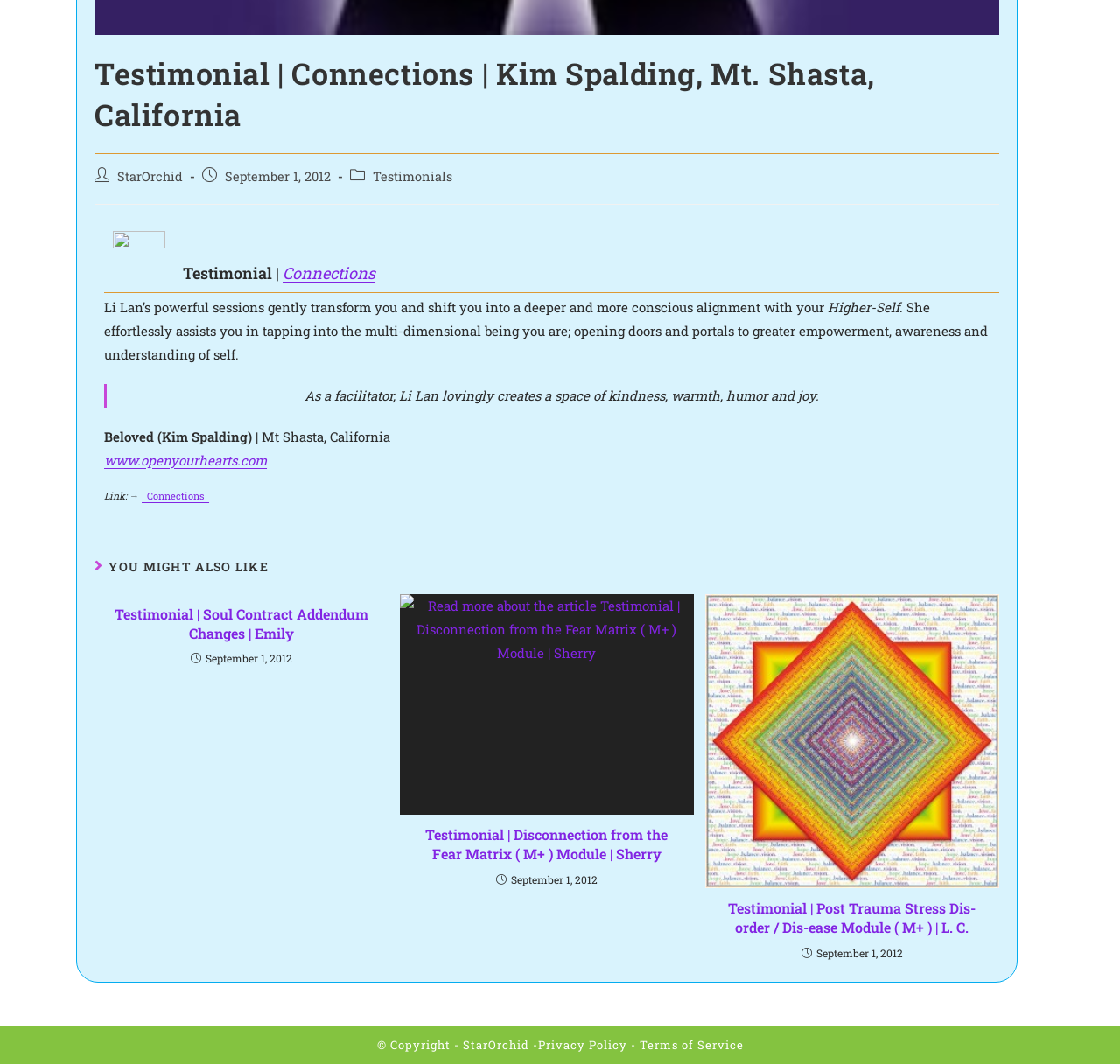Determine the bounding box coordinates for the region that must be clicked to execute the following instruction: "Read more about the article Testimonial | Disconnection from the Fear Matrix ( M+ ) Module | Sherry".

[0.357, 0.558, 0.62, 0.766]